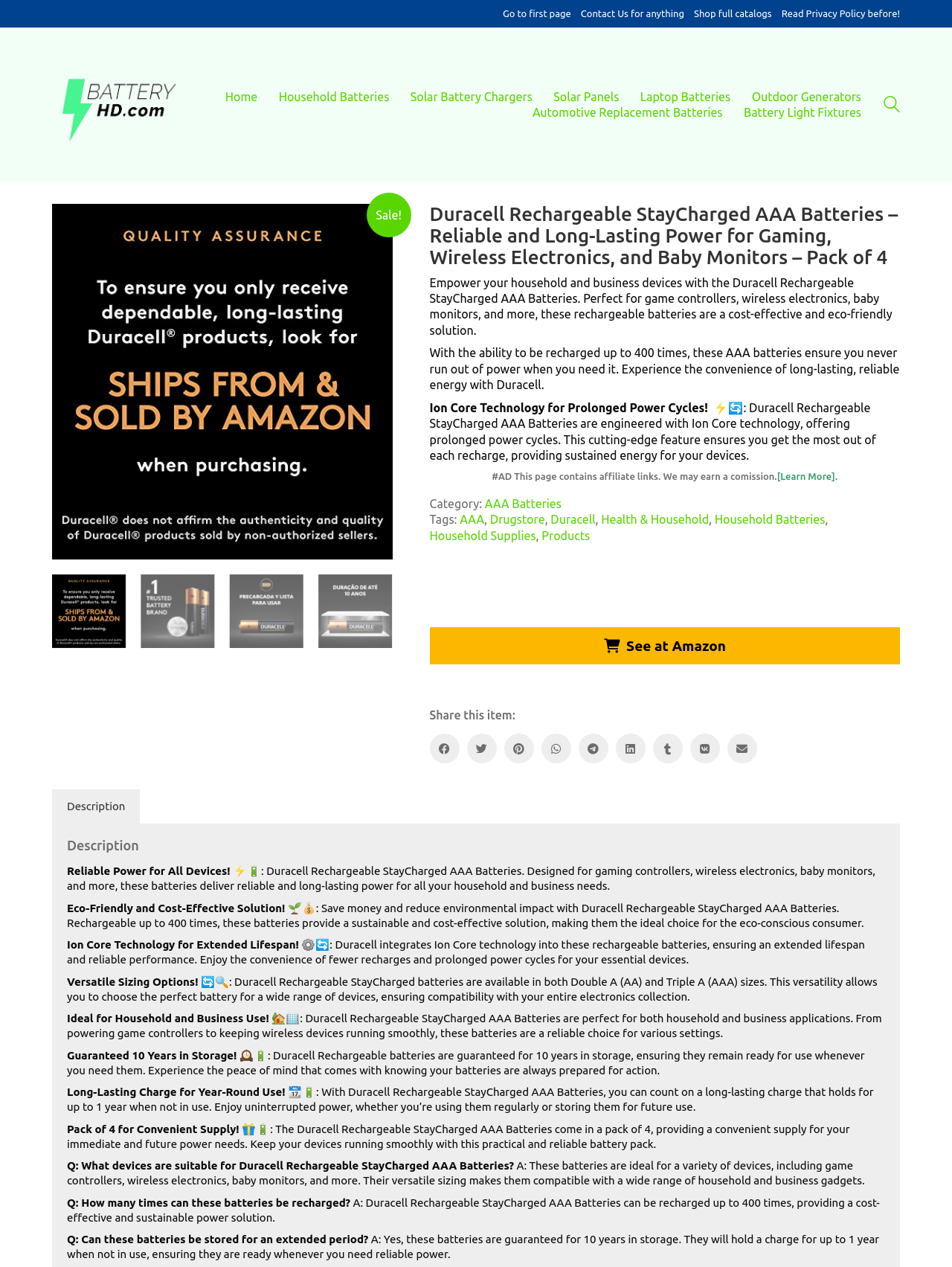What is the purpose of Ion Core technology?
Give a one-word or short phrase answer based on the image.

Prolonged power cycles